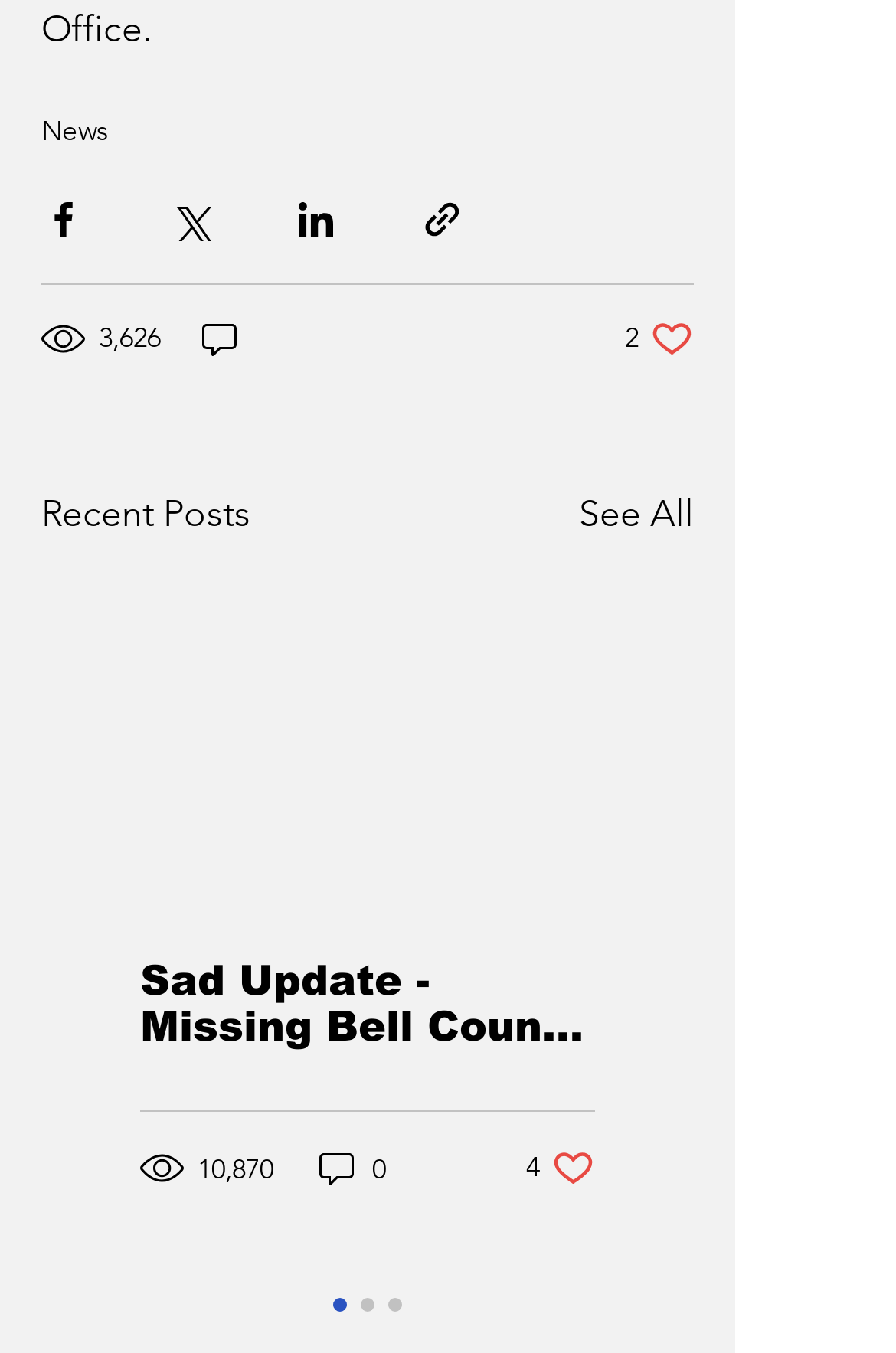Please give the bounding box coordinates of the area that should be clicked to fulfill the following instruction: "Click on the News link". The coordinates should be in the format of four float numbers from 0 to 1, i.e., [left, top, right, bottom].

[0.046, 0.083, 0.121, 0.108]